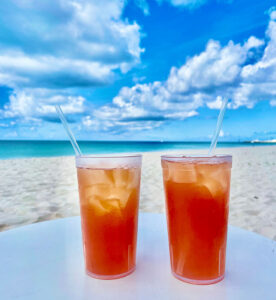Provide a brief response to the question below using a single word or phrase: 
What is the length of the infinity pool?

20-meter-long